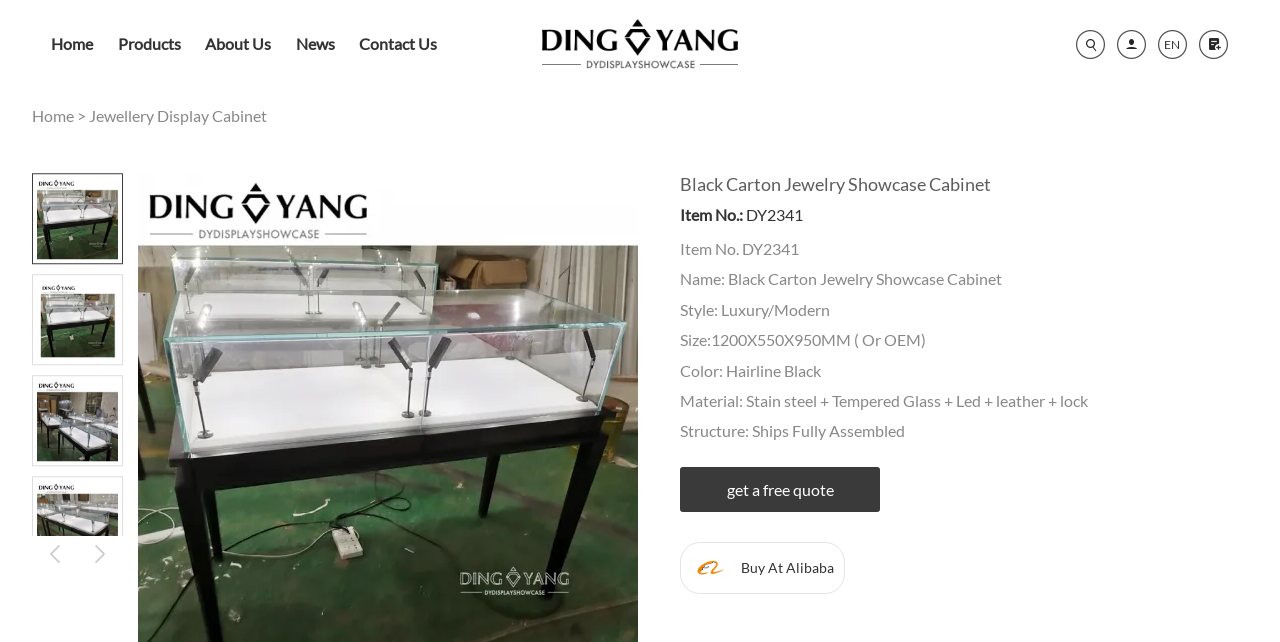Can you extract the primary headline text from the webpage?

Black Carton Jewelry Showcase Cabinet